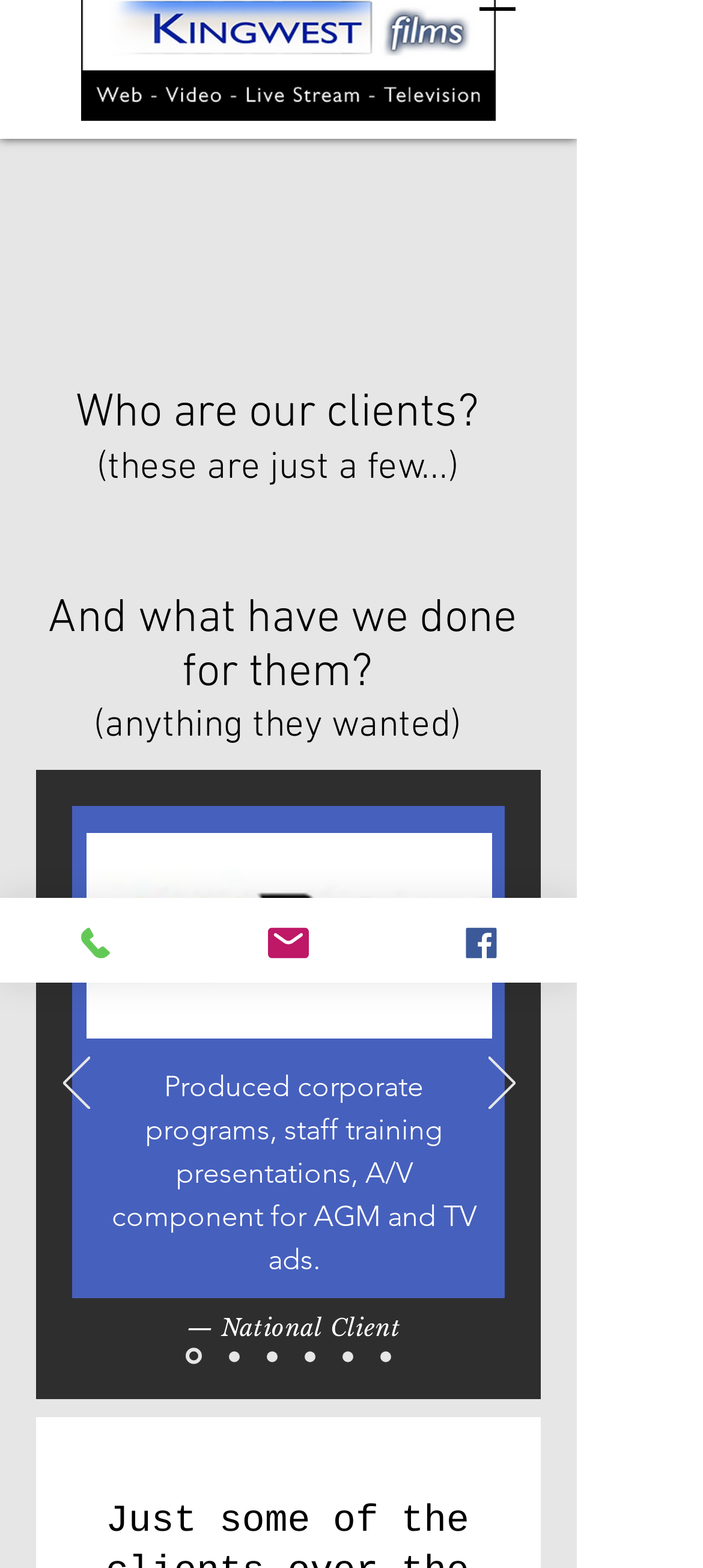Describe all the key features of the webpage in detail.

This webpage is about showcasing the clients of Kingwest Films, a film production company, and the work they have done for them over the last four decades. 

At the top, there is a heading that asks "Who are our clients?" and "What have we done for them?" The heading is centered and takes up about half of the screen width.

Below the heading, there is a slideshow section that occupies most of the screen. The slideshow has navigation buttons, "Previous" and "Next", at the bottom, and a series of links to different slides above them. The first slide is currently displayed, showing an image of a company called Repco, along with a description of the work Kingwest Films did for them, which includes producing corporate programs, staff training presentations, and TV ads.

To the left of the slideshow, there are three links to contact Kingwest Films: "Phone", "Email", and "Facebook". Each link has an accompanying image.

There are no other prominent elements on the page besides the heading, slideshow, and contact links.